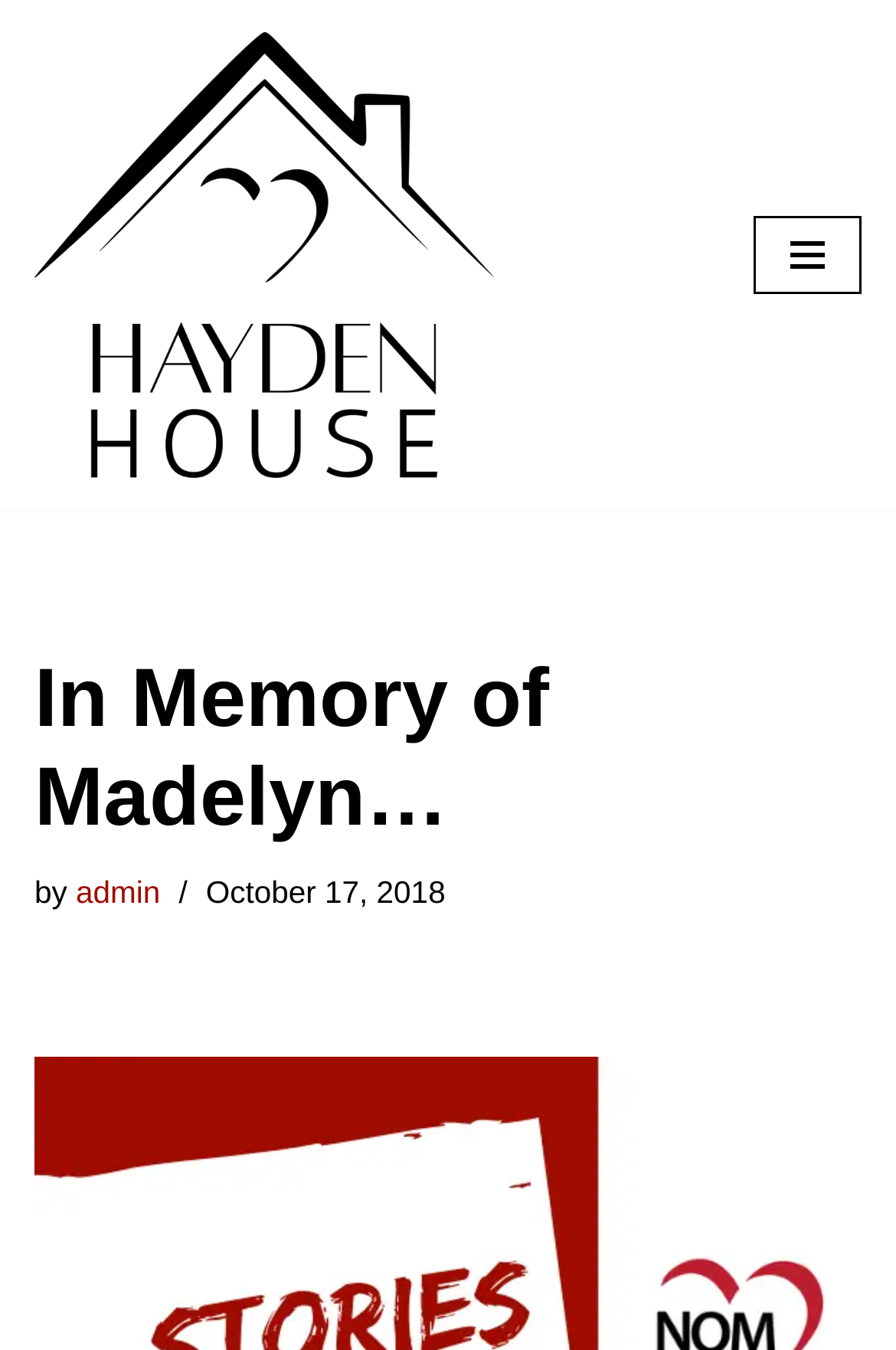What is the name of the person in memory?
Using the picture, provide a one-word or short phrase answer.

Madelyn